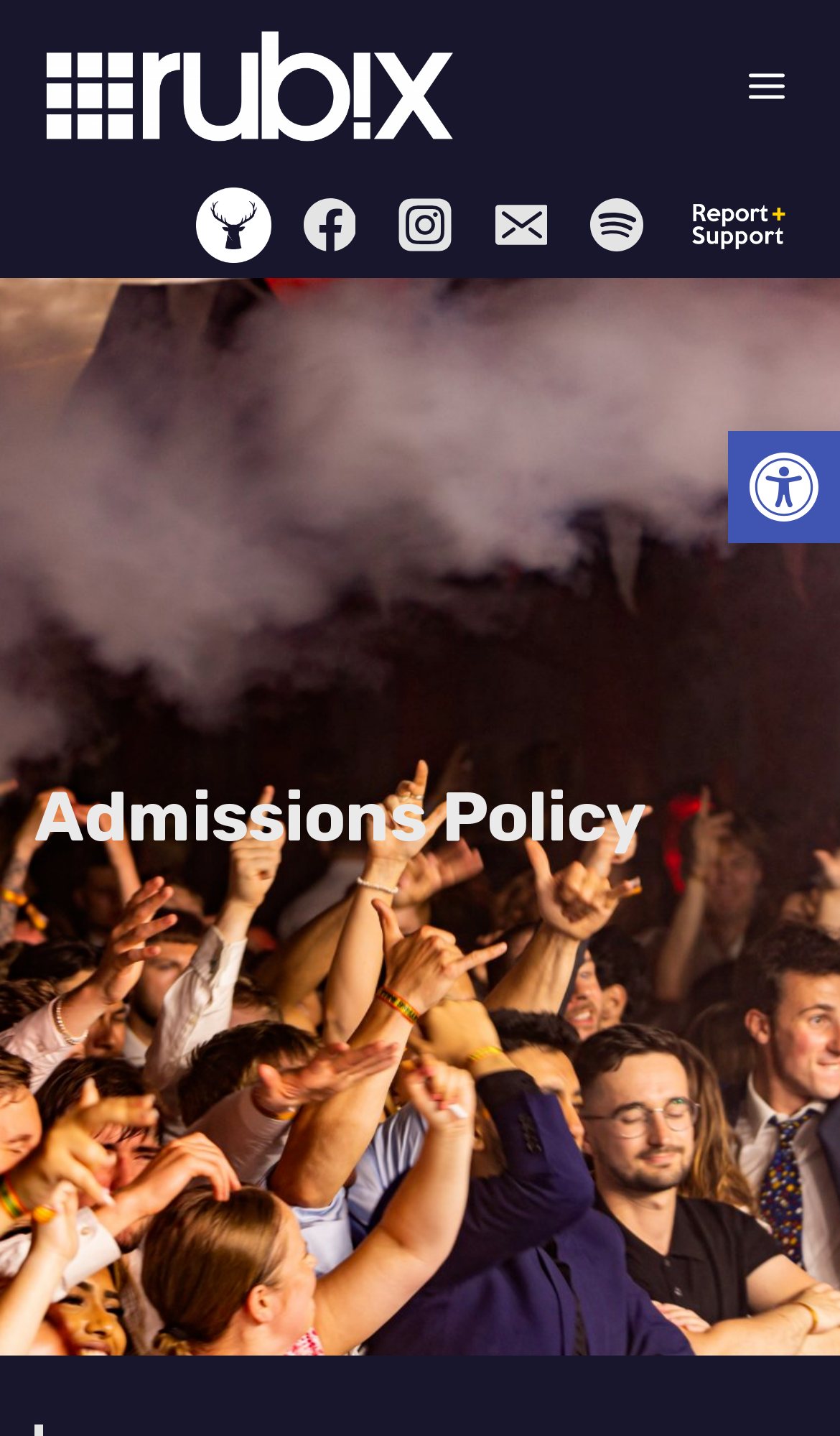What is the position of the 'Open toolbar Accessibility Tools' button?
Provide a detailed answer to the question, using the image to inform your response.

I looked at the bounding box coordinates of the 'Open toolbar Accessibility Tools' button, which are [0.867, 0.3, 1.0, 0.378]. The x1 and x2 coordinates are close to 1, which means it is on the right side of the page. The y1 and y2 coordinates are relatively small, which means it is at the top of the page. Therefore, the position of the button is top right.